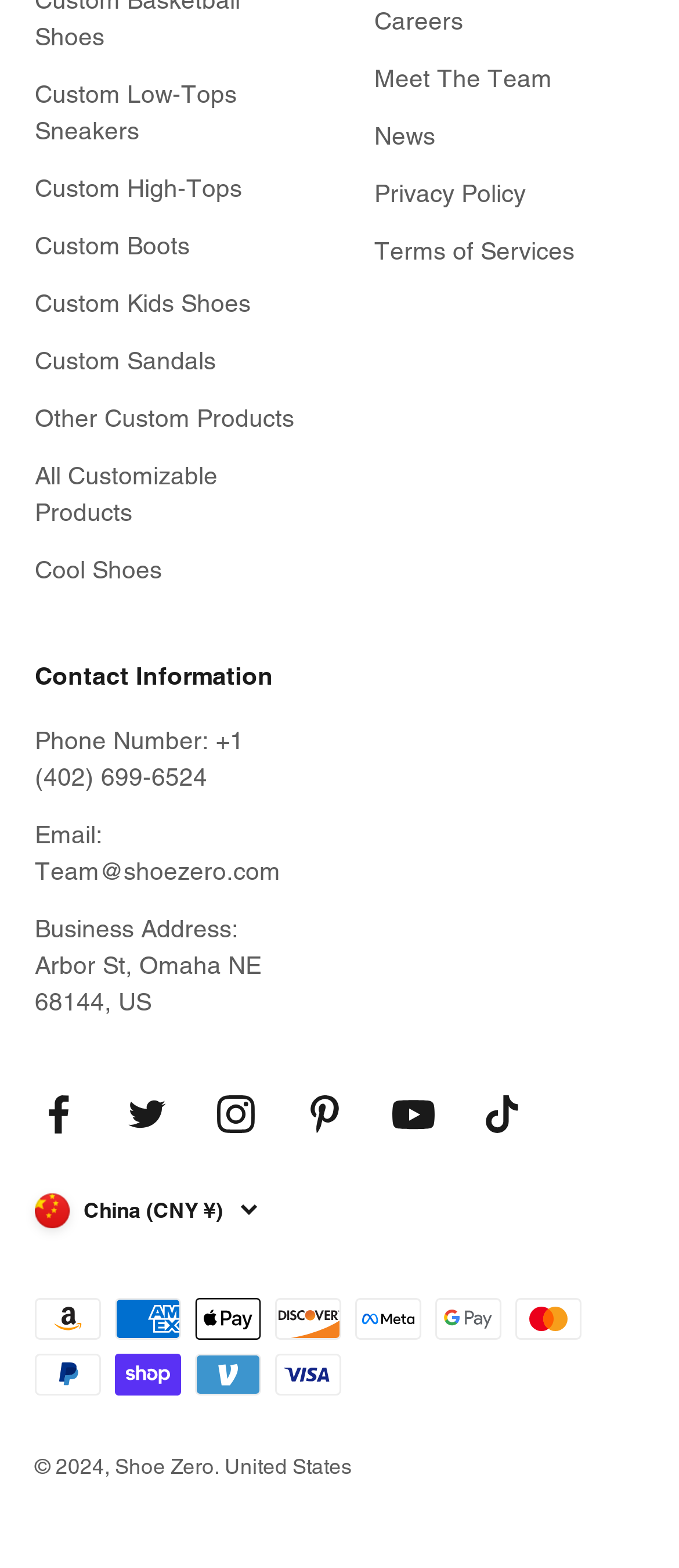What is the phone number for contact?
Please provide a comprehensive answer based on the details in the screenshot.

The phone number for contact is listed under the 'Contact Information' section, which is located near the bottom of the webpage.